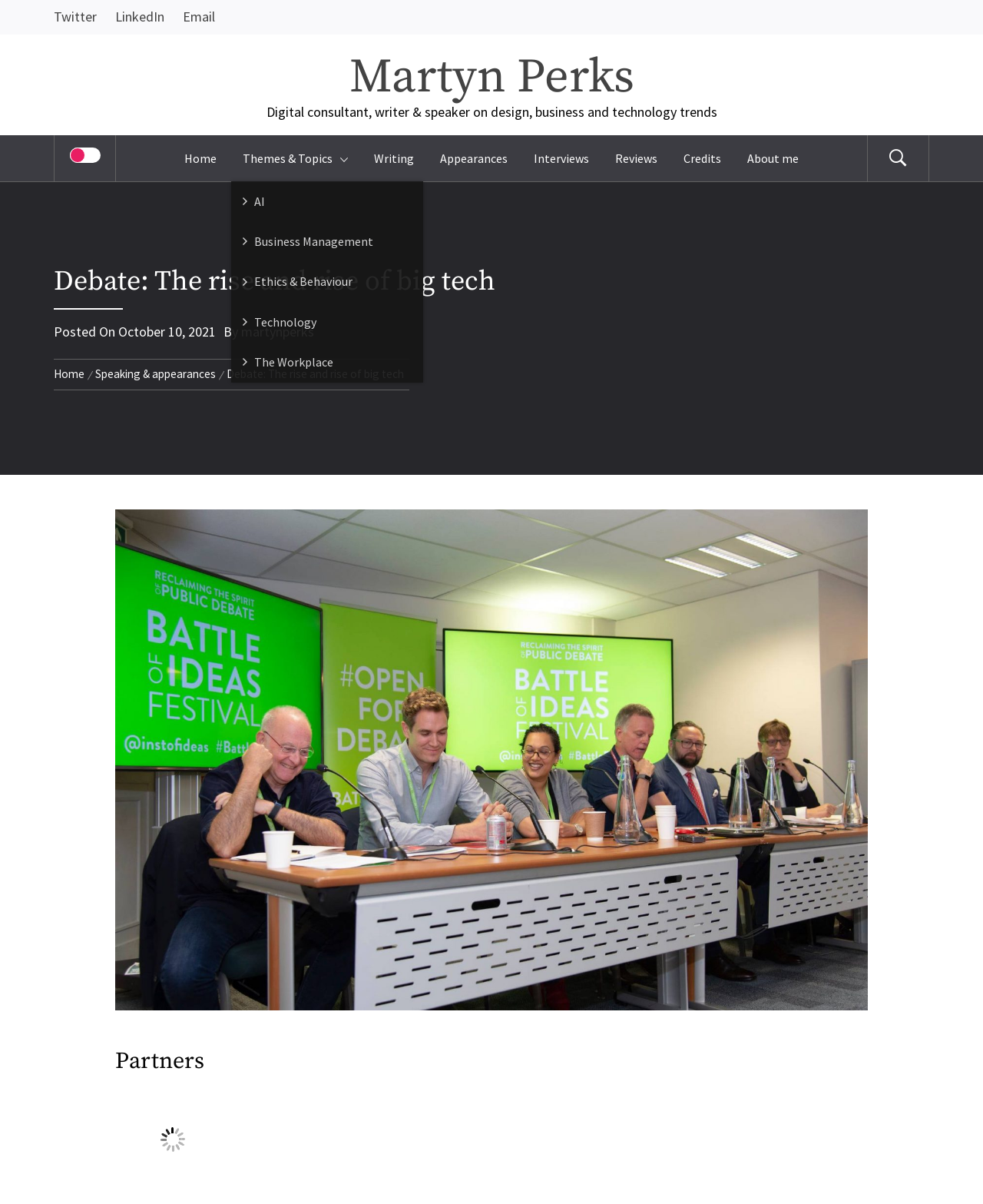Identify the bounding box coordinates for the UI element described by the following text: "Labor and Employment". Provide the coordinates as four float numbers between 0 and 1, in the format [left, top, right, bottom].

None